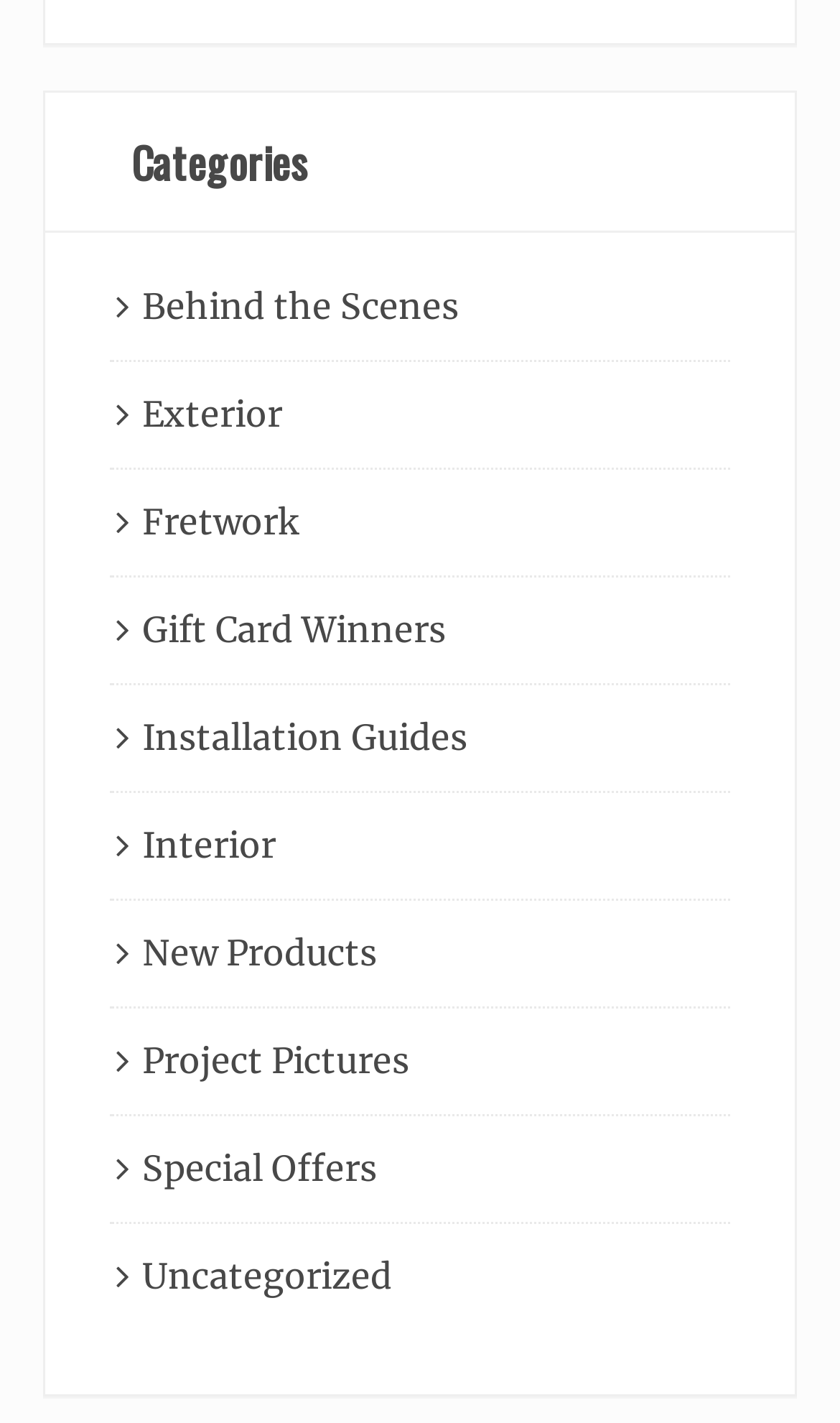Please identify the bounding box coordinates of the area that needs to be clicked to follow this instruction: "view recent posts".

None